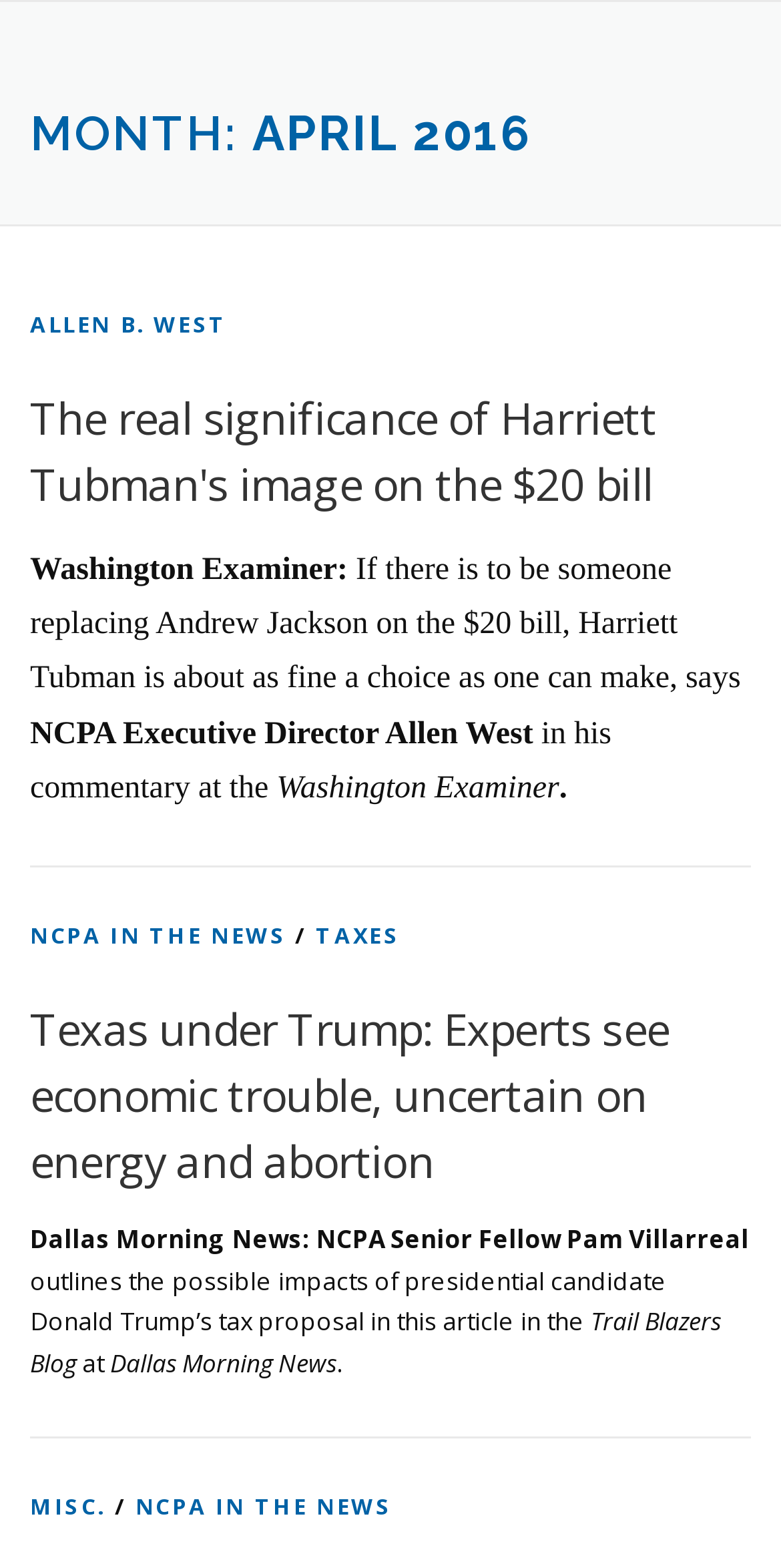Find the bounding box coordinates of the clickable area required to complete the following action: "View the news article about Texas under Trump".

[0.038, 0.635, 0.962, 0.761]